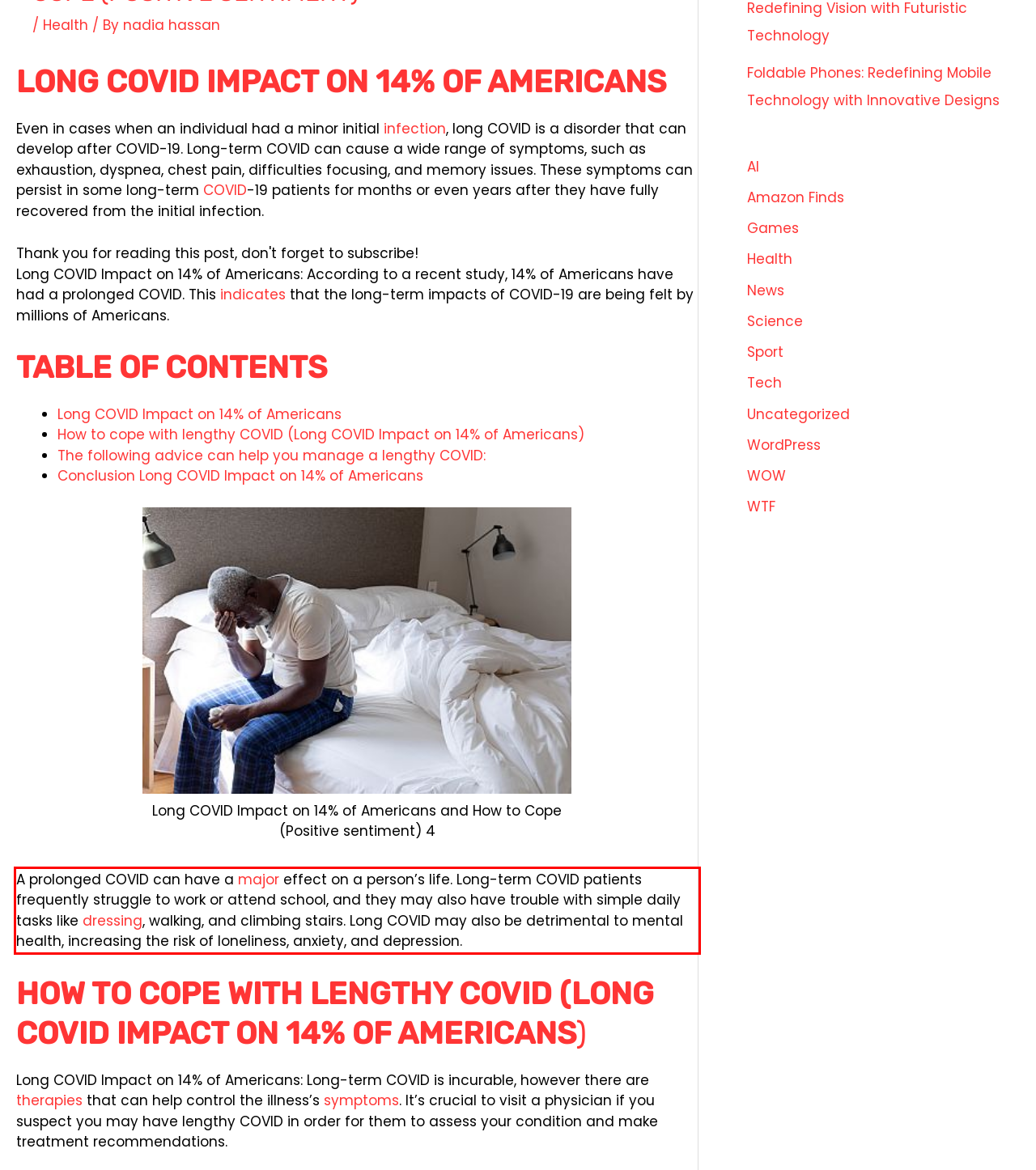Please use OCR to extract the text content from the red bounding box in the provided webpage screenshot.

A prolonged COVID can have a major effect on a person’s life. Long-term COVID patients frequently struggle to work or attend school, and they may also have trouble with simple daily tasks like dressing, walking, and climbing stairs. Long COVID may also be detrimental to mental health, increasing the risk of loneliness, anxiety, and depression.